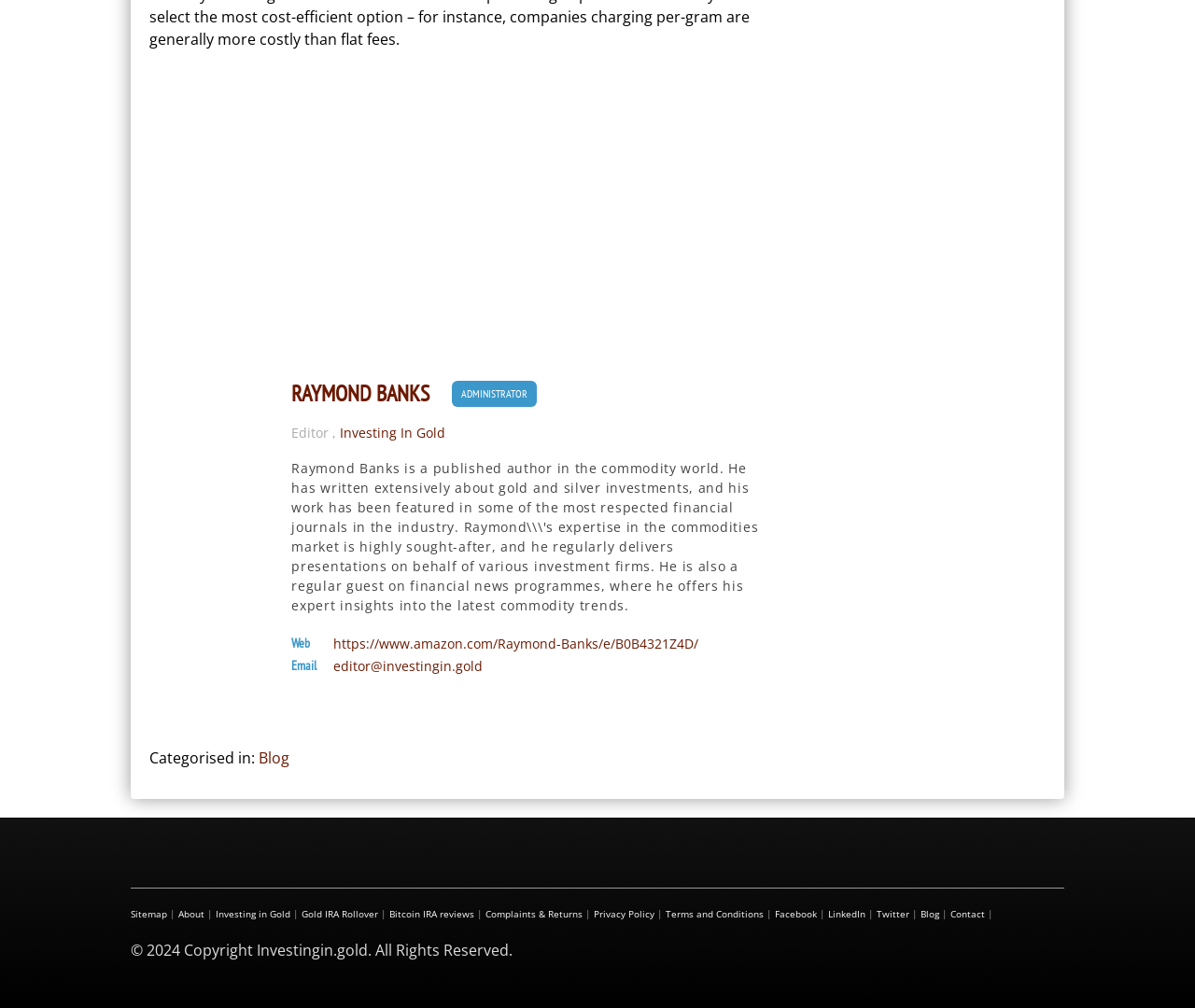With reference to the screenshot, provide a detailed response to the question below:
What is the name of the website?

The name of the website is mentioned in the top section of the webpage, where it says 'RAYMOND BANKS' with the title 'ADMINISTRATOR' next to it, and also in the footer section where it says '© 2024 Copyright Investingin.gold. All Rights Reserved'.